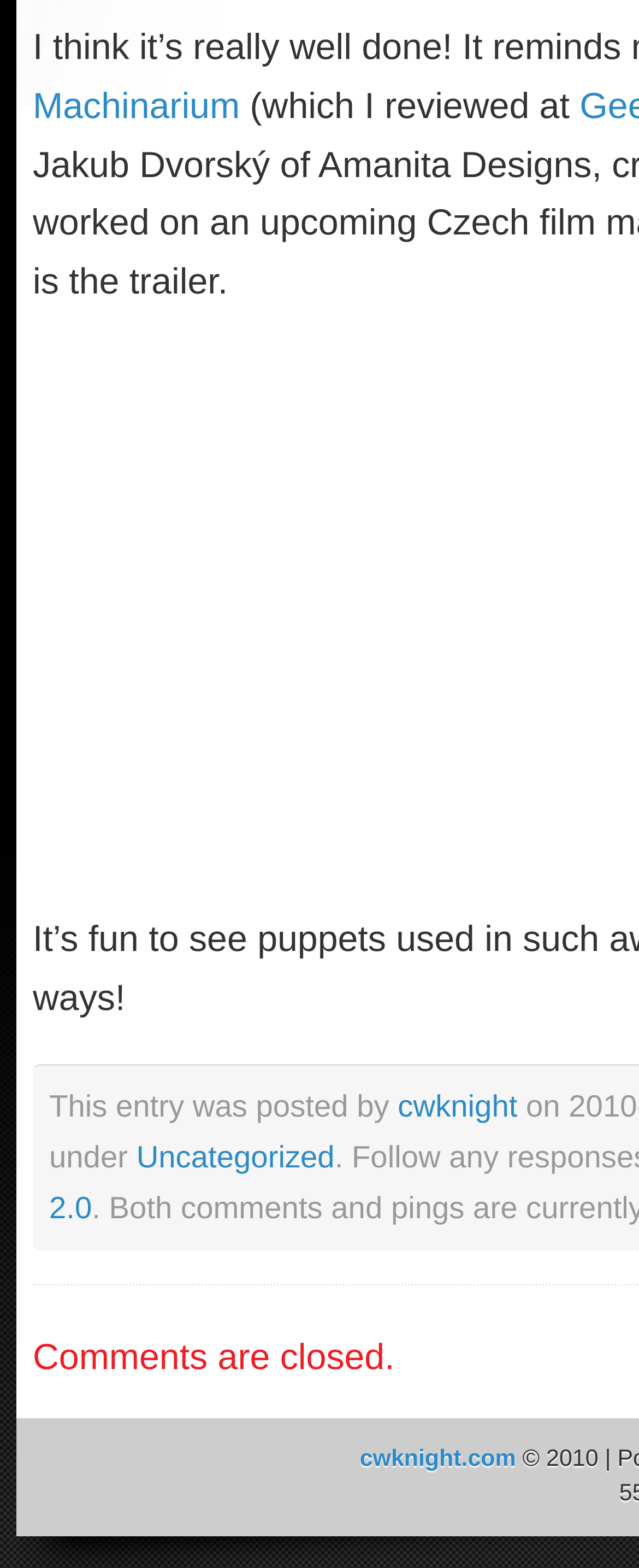What is the website's domain name?
Please provide a single word or phrase as your answer based on the screenshot.

cwknight.com